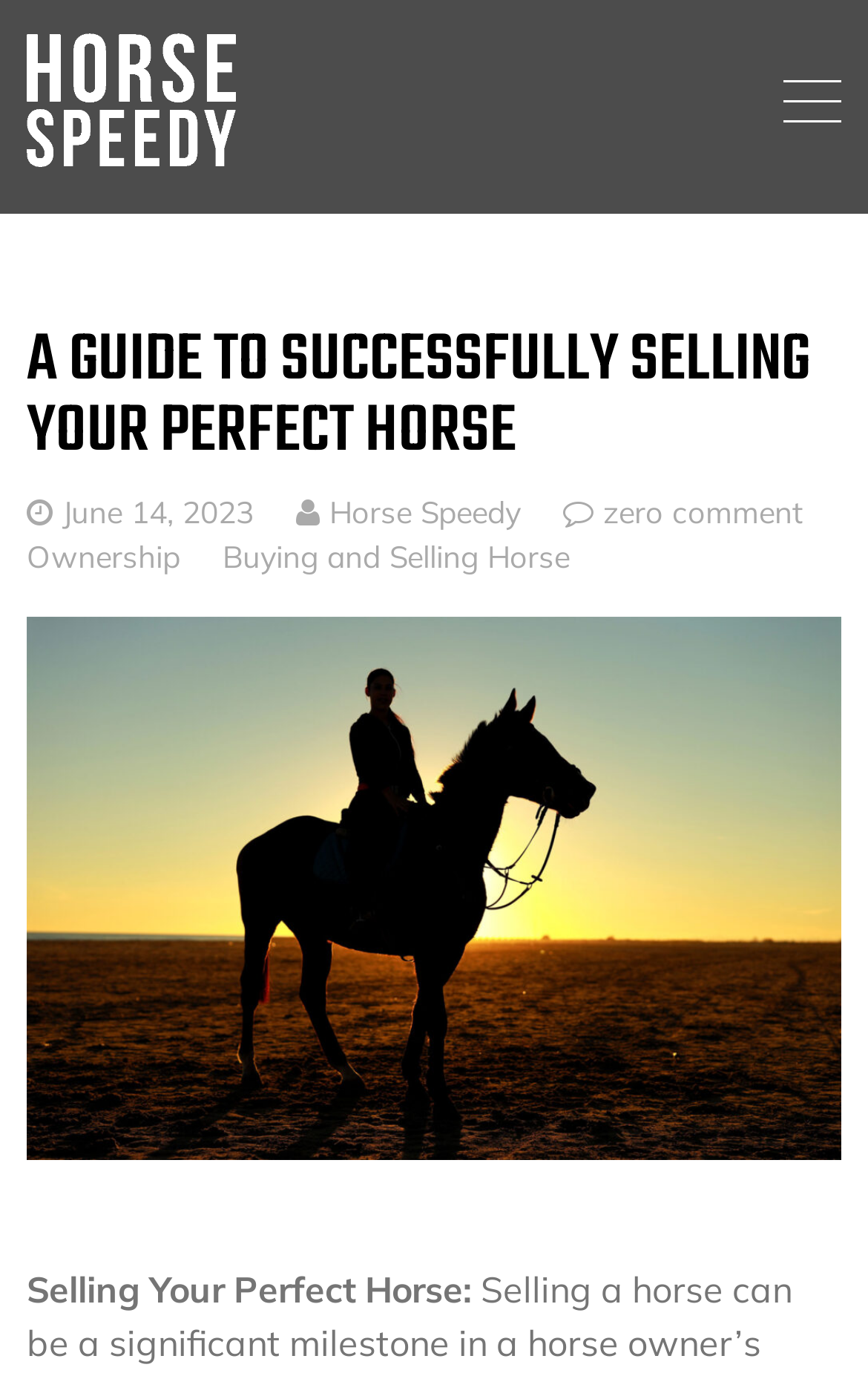Refer to the element description Buying and Selling Horse and identify the corresponding bounding box in the screenshot. Format the coordinates as (top-left x, top-left y, bottom-right x, bottom-right y) with values in the range of 0 to 1.

[0.256, 0.391, 0.656, 0.418]